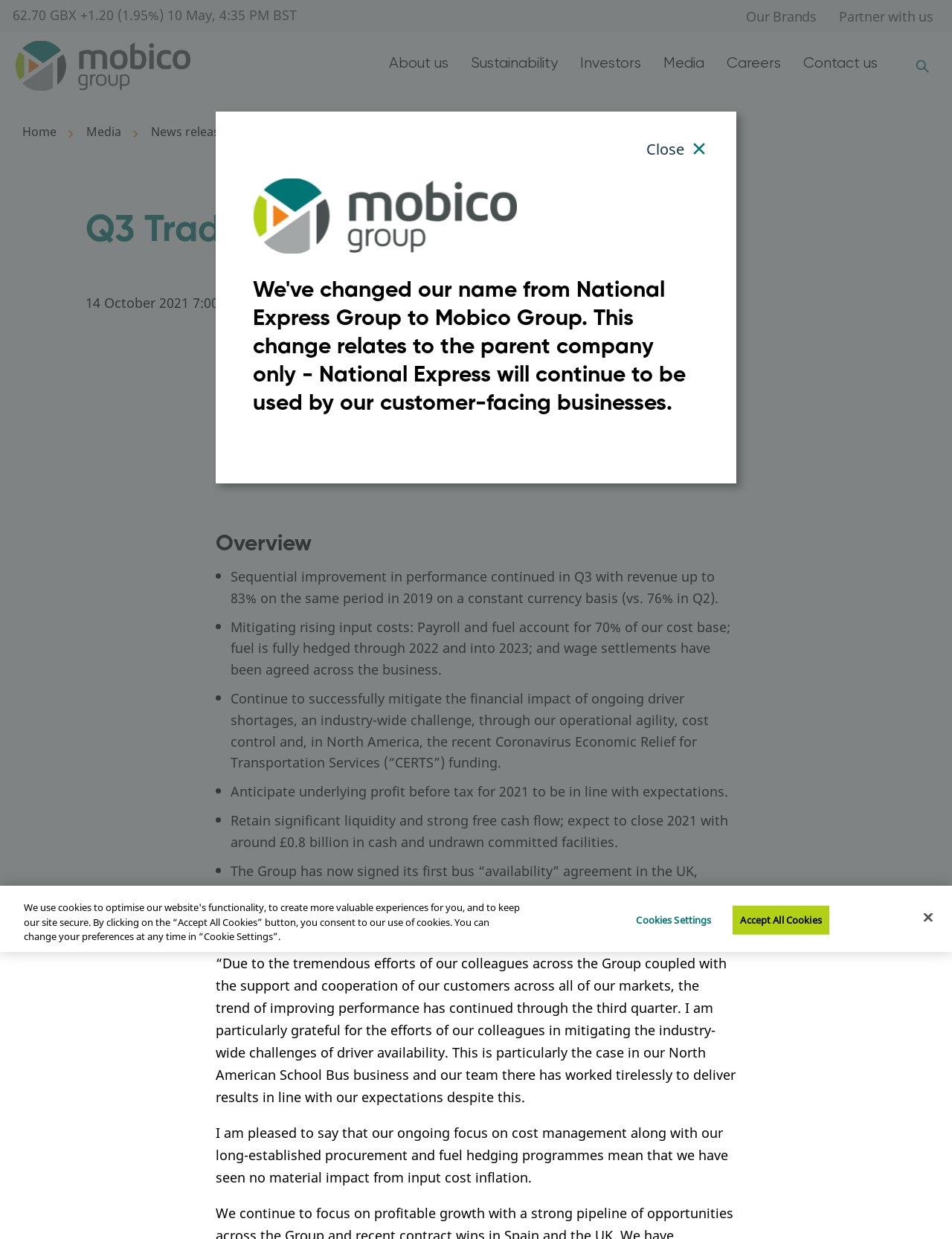How much cash and undrawn committed facilities is the Group expected to close 2021 with?
Your answer should be a single word or phrase derived from the screenshot.

Around £0.8 billion